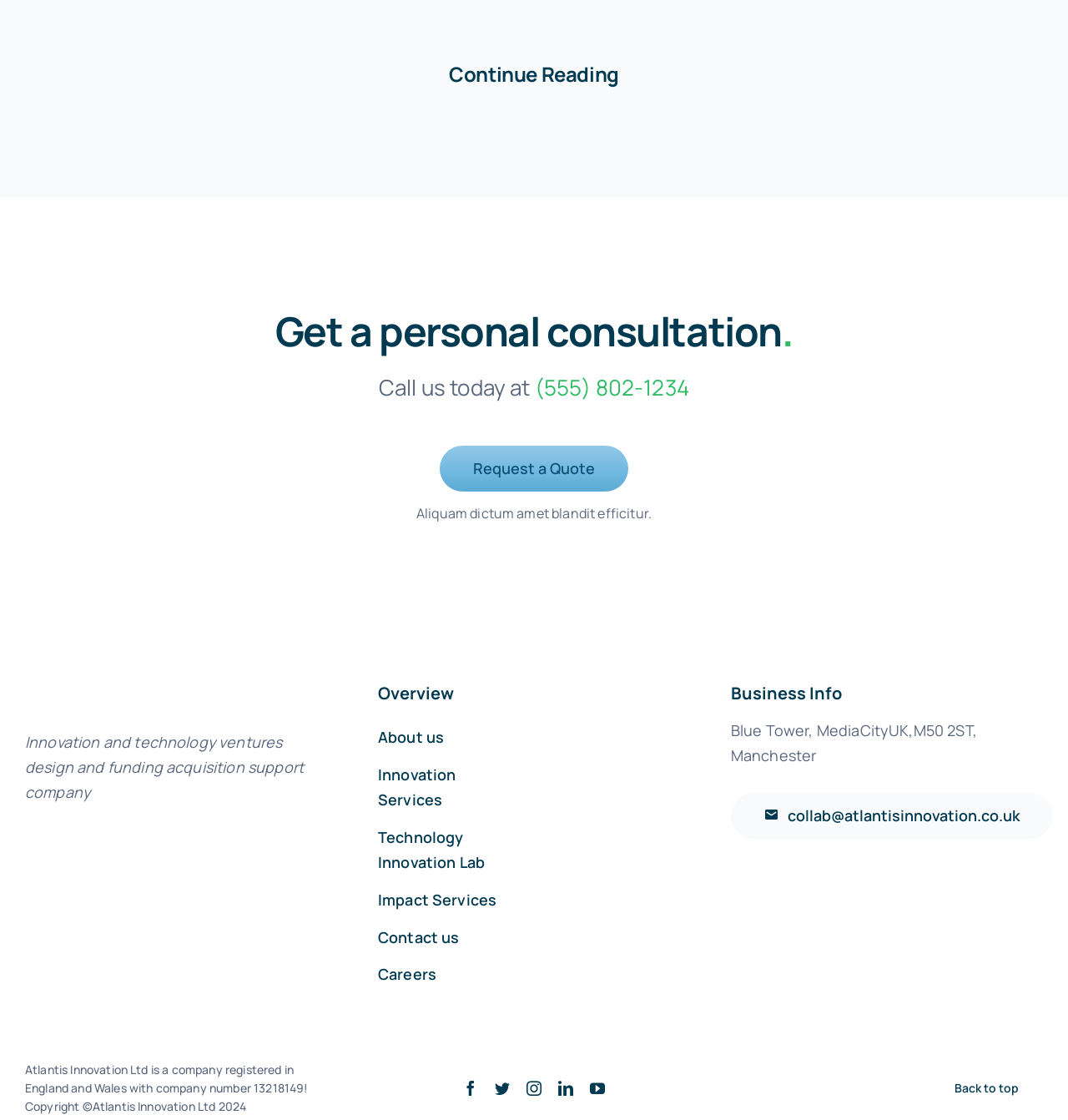Pinpoint the bounding box coordinates for the area that should be clicked to perform the following instruction: "Click 'Request a Quote'".

[0.412, 0.398, 0.588, 0.439]